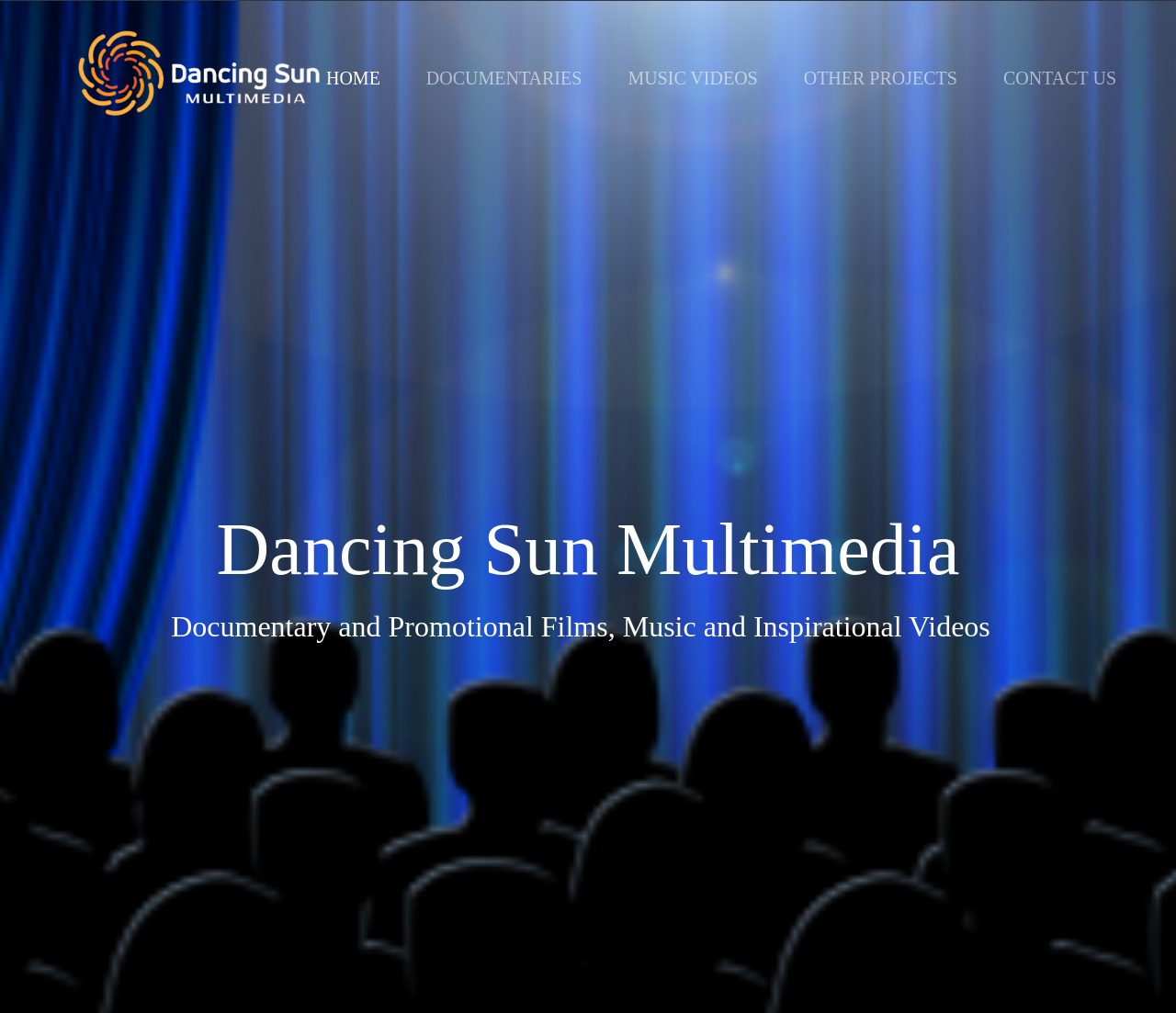What is the name of the company or organization behind the website?
Based on the screenshot, respond with a single word or phrase.

Dancing Sun Multimedia